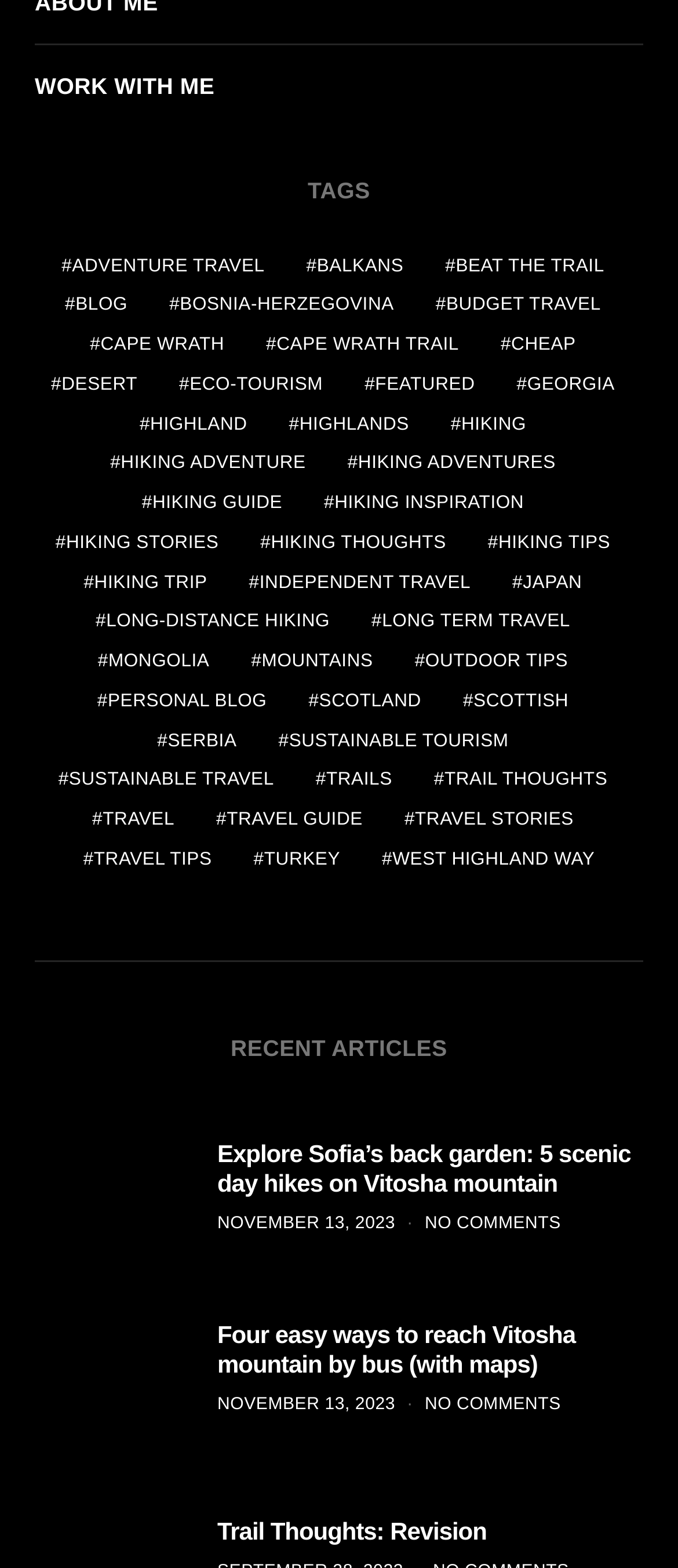Identify the bounding box coordinates of the clickable region required to complete the instruction: "Share the article on Facebook". The coordinates should be given as four float numbers within the range of 0 and 1, i.e., [left, top, right, bottom].

None